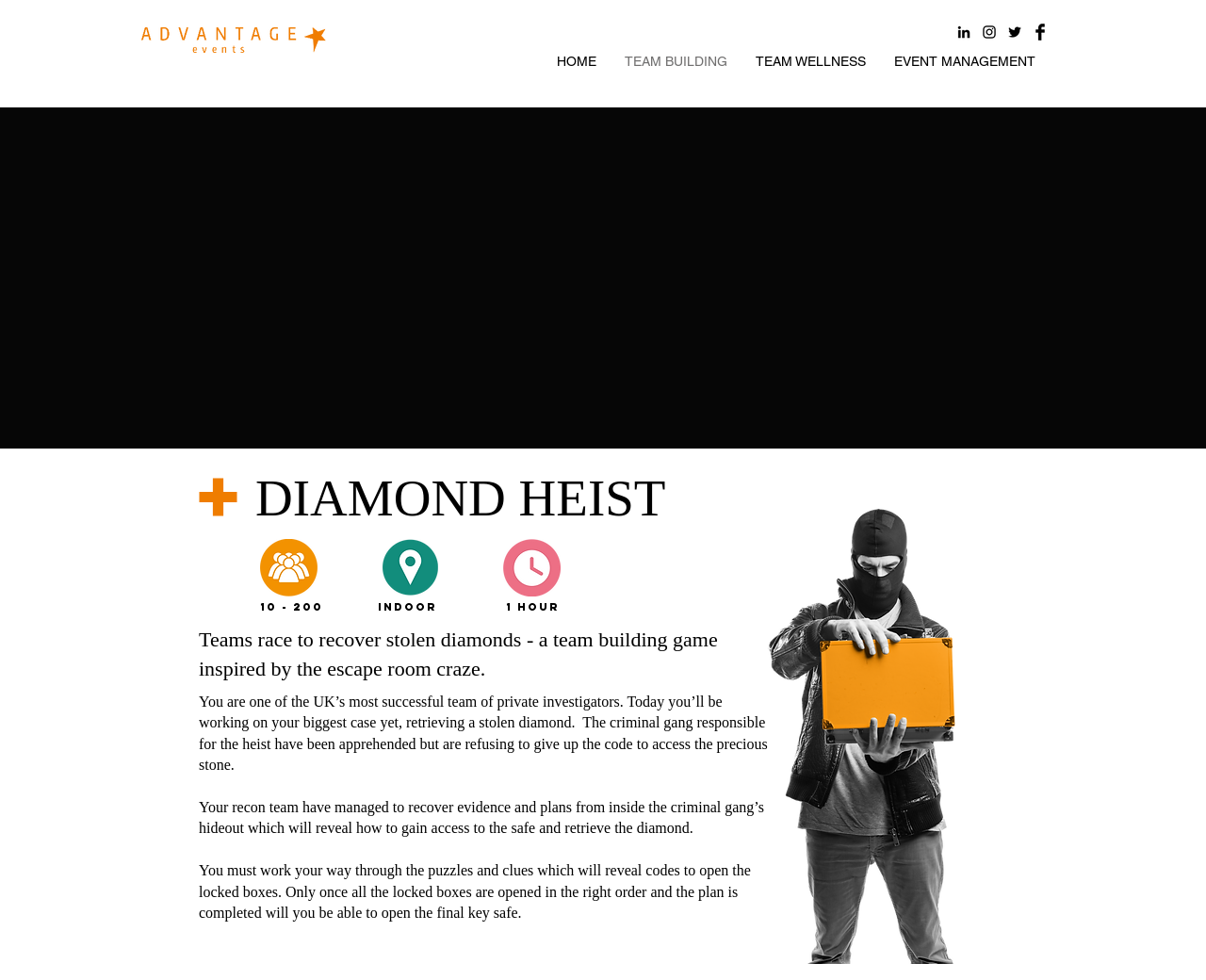Could you find the bounding box coordinates of the clickable area to complete this instruction: "Click the 'Share' button"?

None